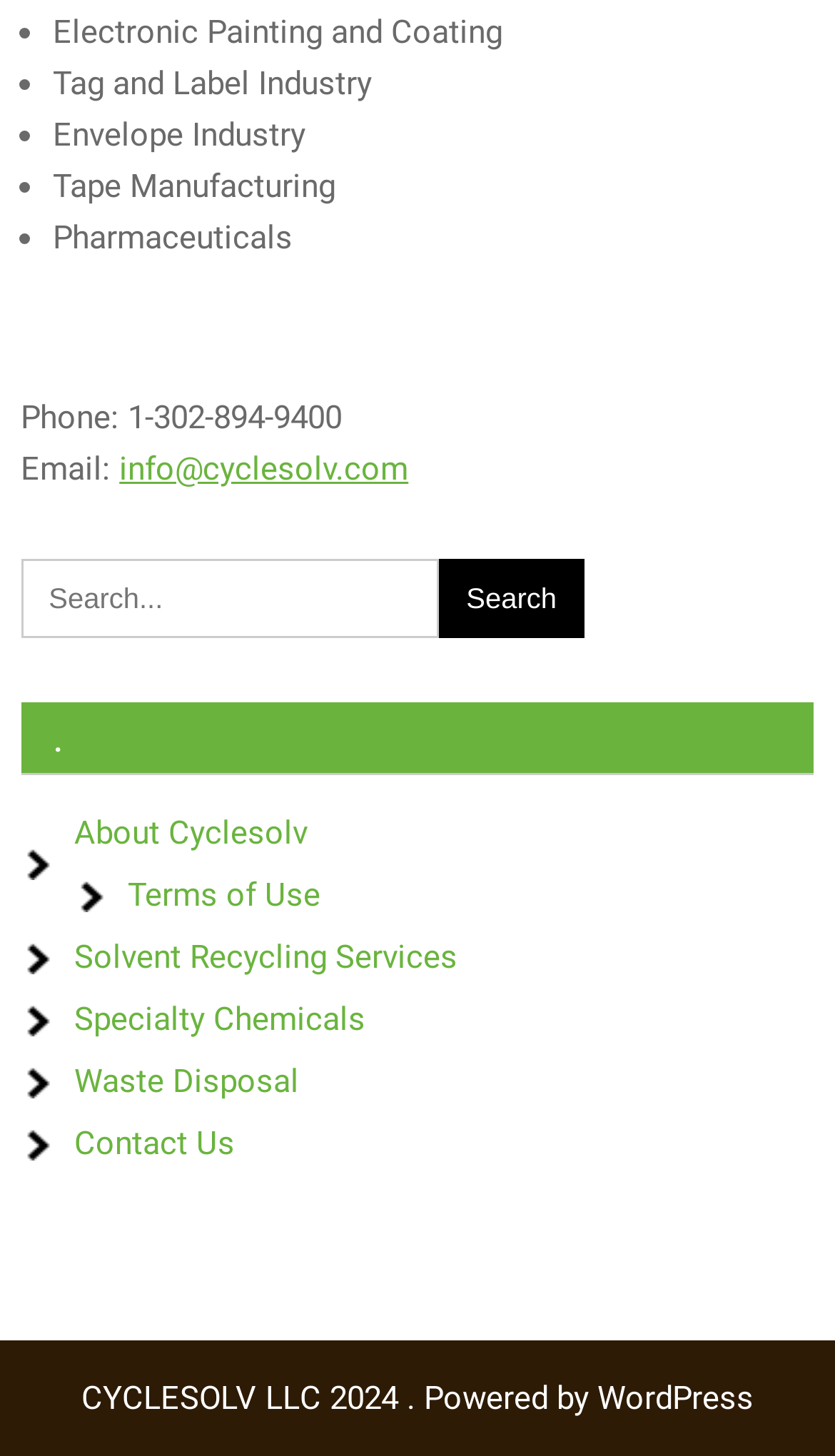What is the name of the company?
Answer the question in as much detail as possible.

The company name, Cyclesolv LLC, is provided at the bottom of the webpage, along with a copyright notice and a mention of the website being powered by WordPress.